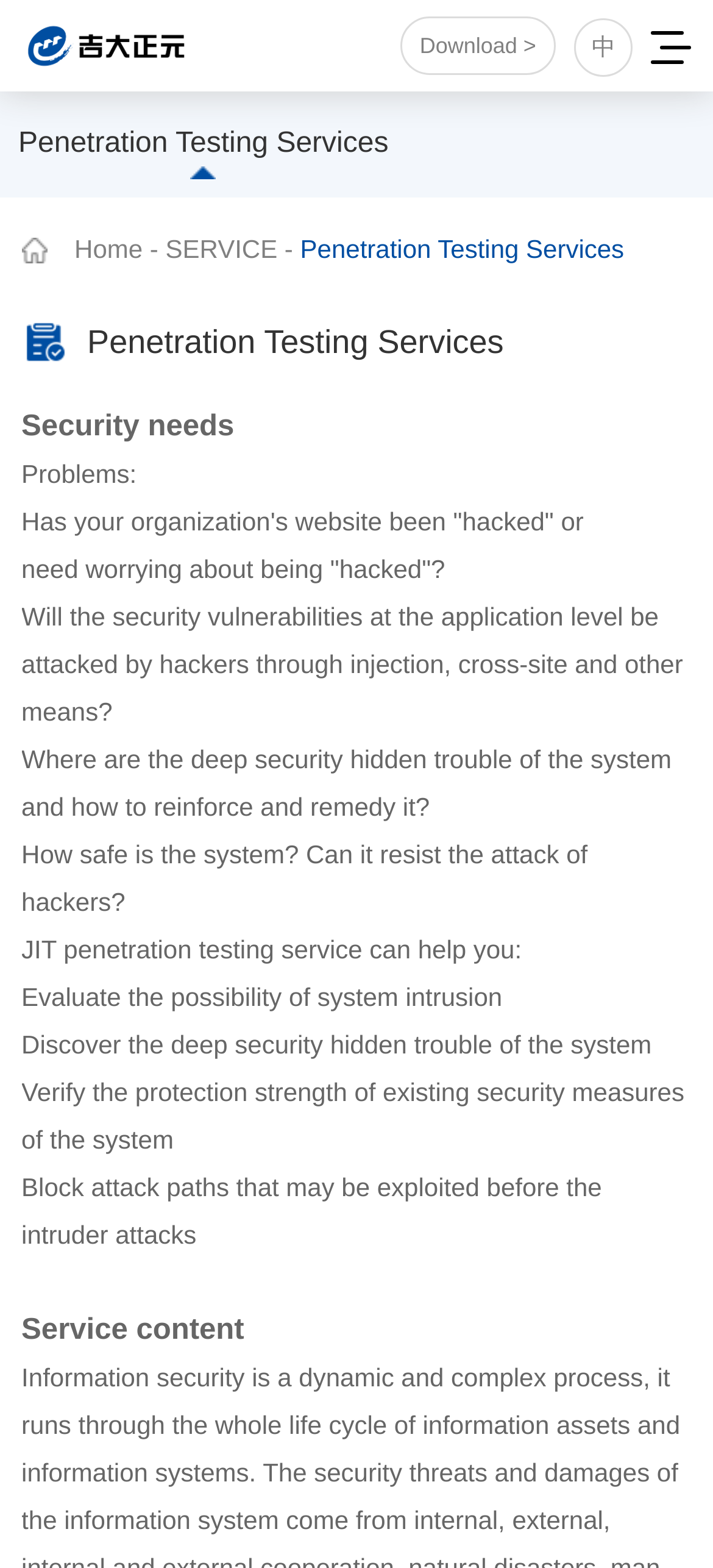What are the security concerns mentioned on this webpage?
Can you offer a detailed and complete answer to this question?

The webpage mentions several security concerns, including hacking, injection, and cross-site attacks, which are potential threats to an organization's website and system.